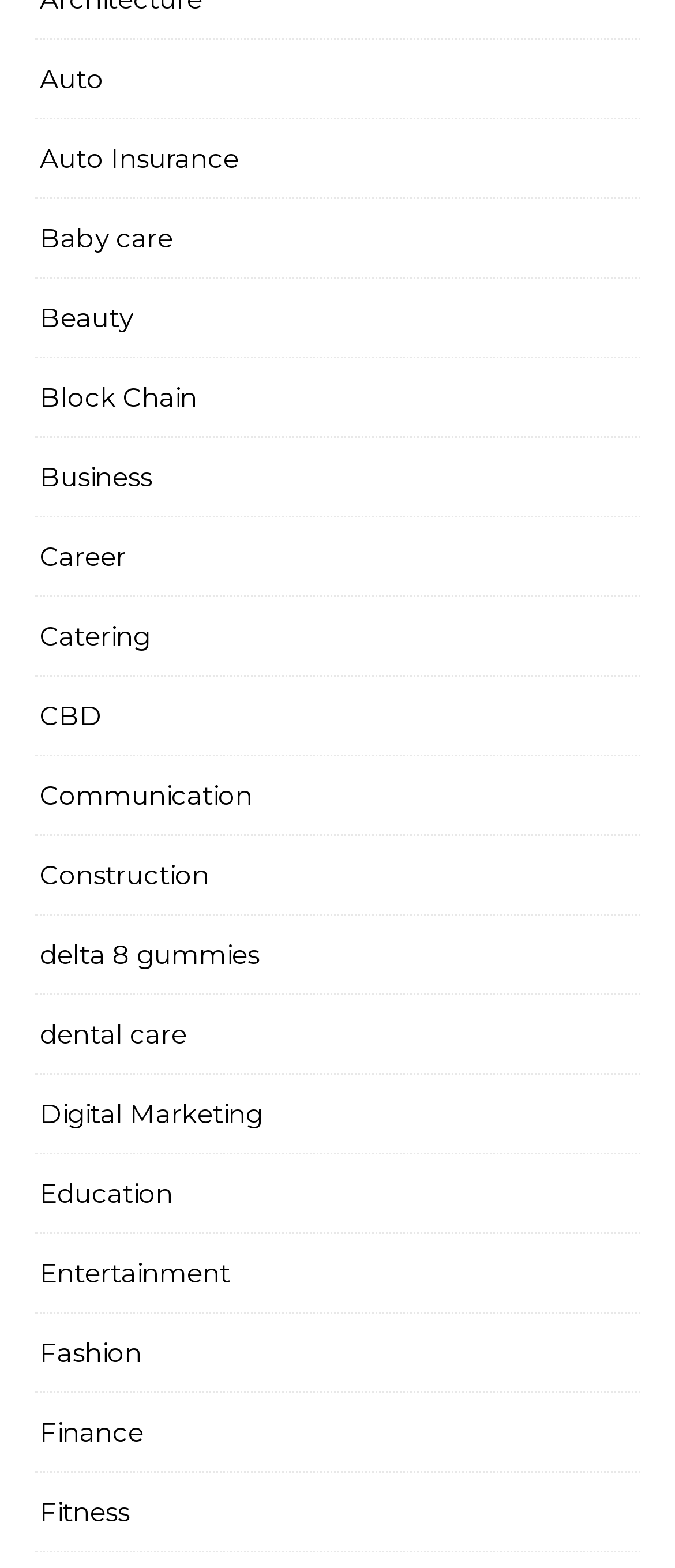Locate the bounding box coordinates of the area where you should click to accomplish the instruction: "go to the Fitness page".

[0.059, 0.94, 0.192, 0.989]